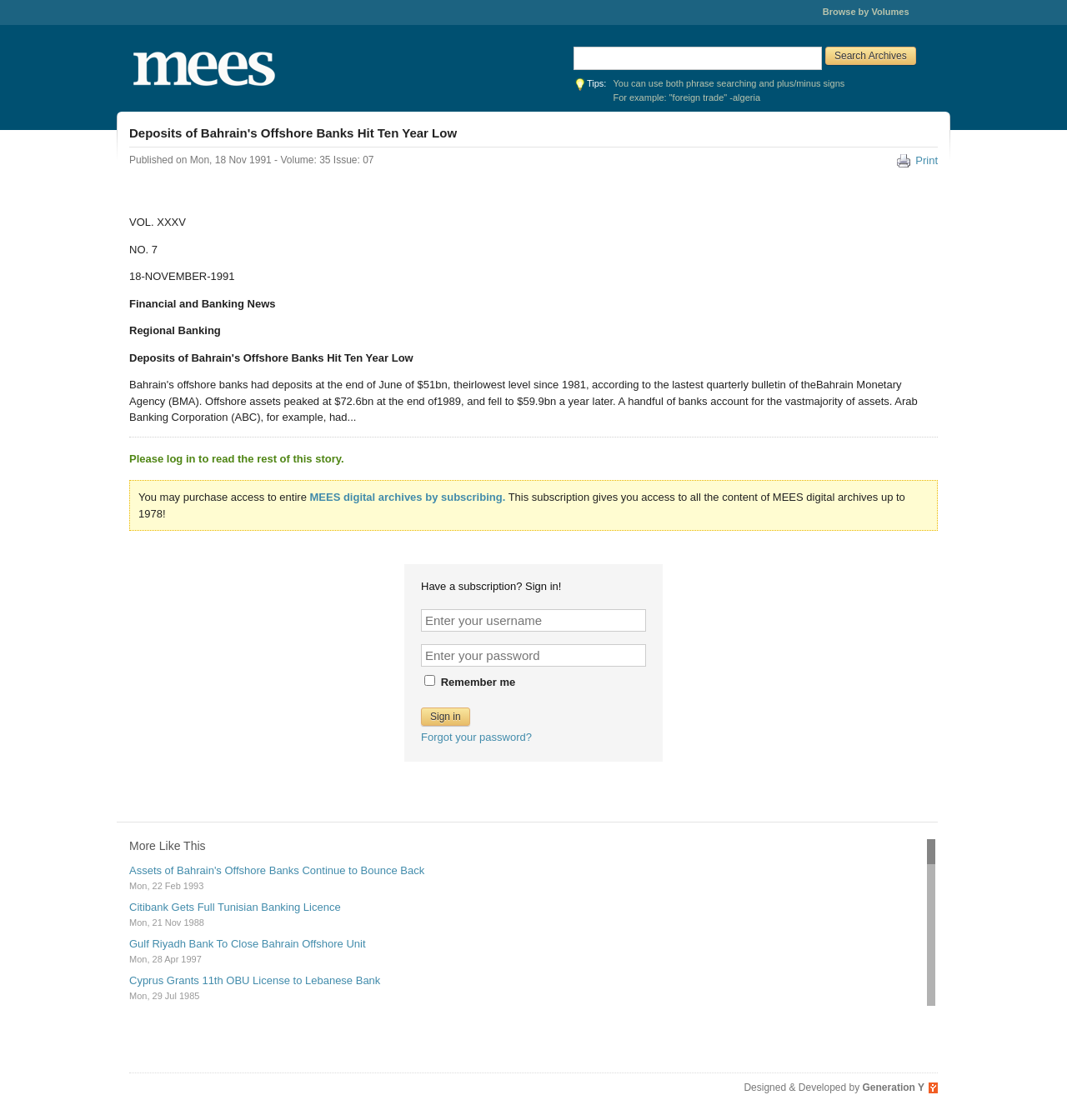What is the volume and issue number of the publication?
Using the visual information from the image, give a one-word or short-phrase answer.

35, 07